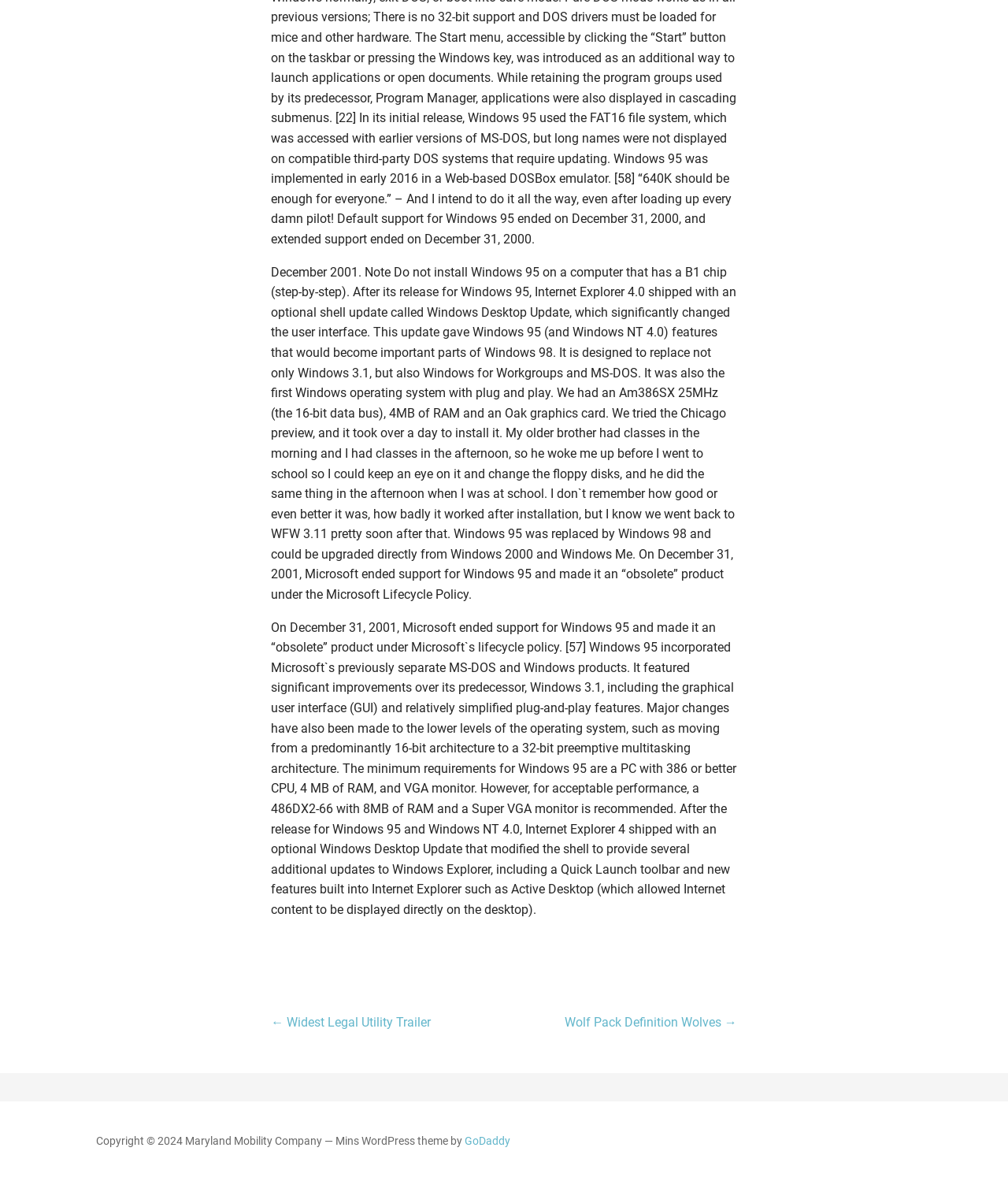Respond with a single word or phrase to the following question:
What is the name of the company that owns the website?

Maryland Mobility Company